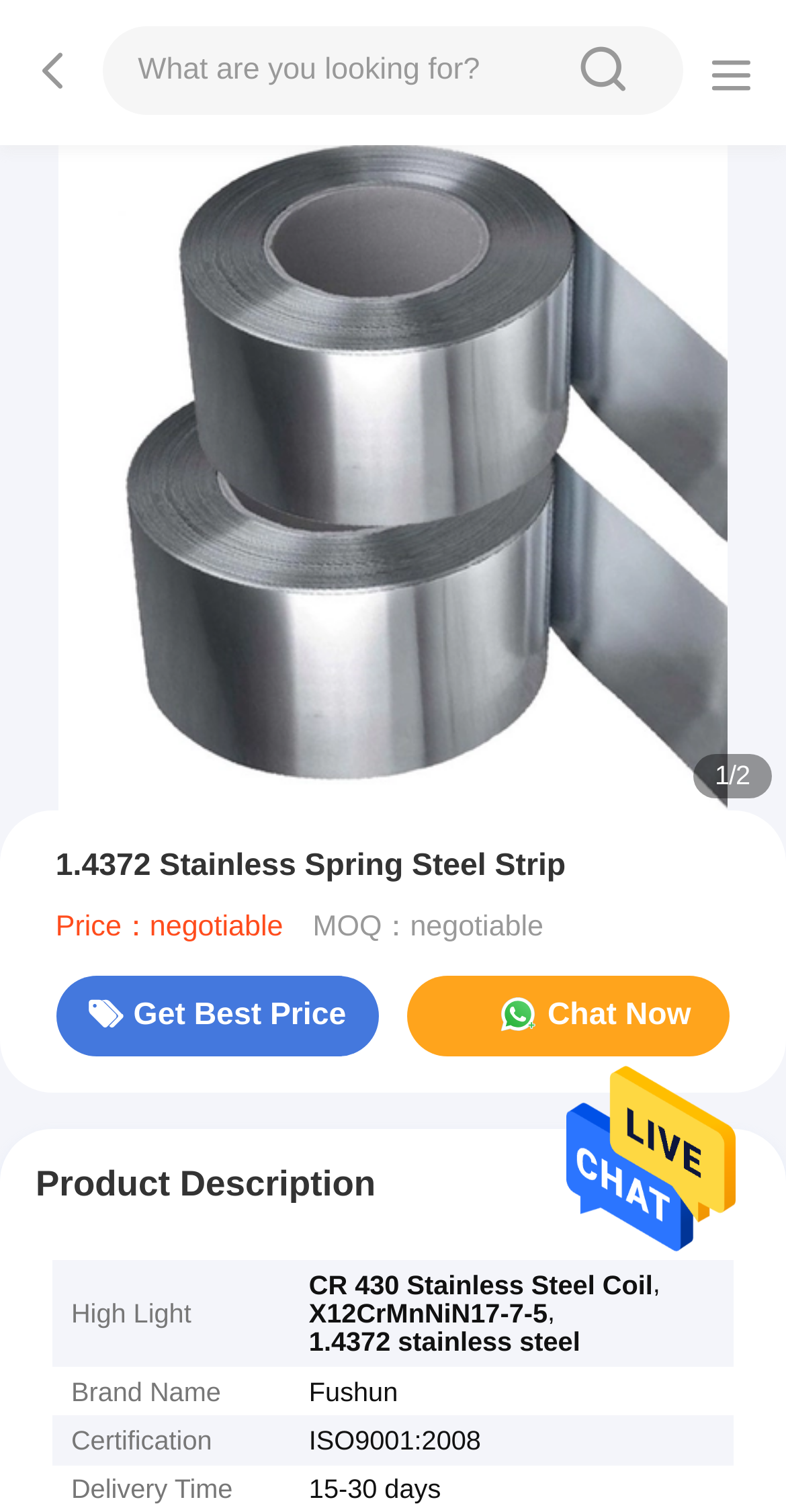Use one word or a short phrase to answer the question provided: 
What is the product name?

1.4372 Stainless Spring Steel Strip